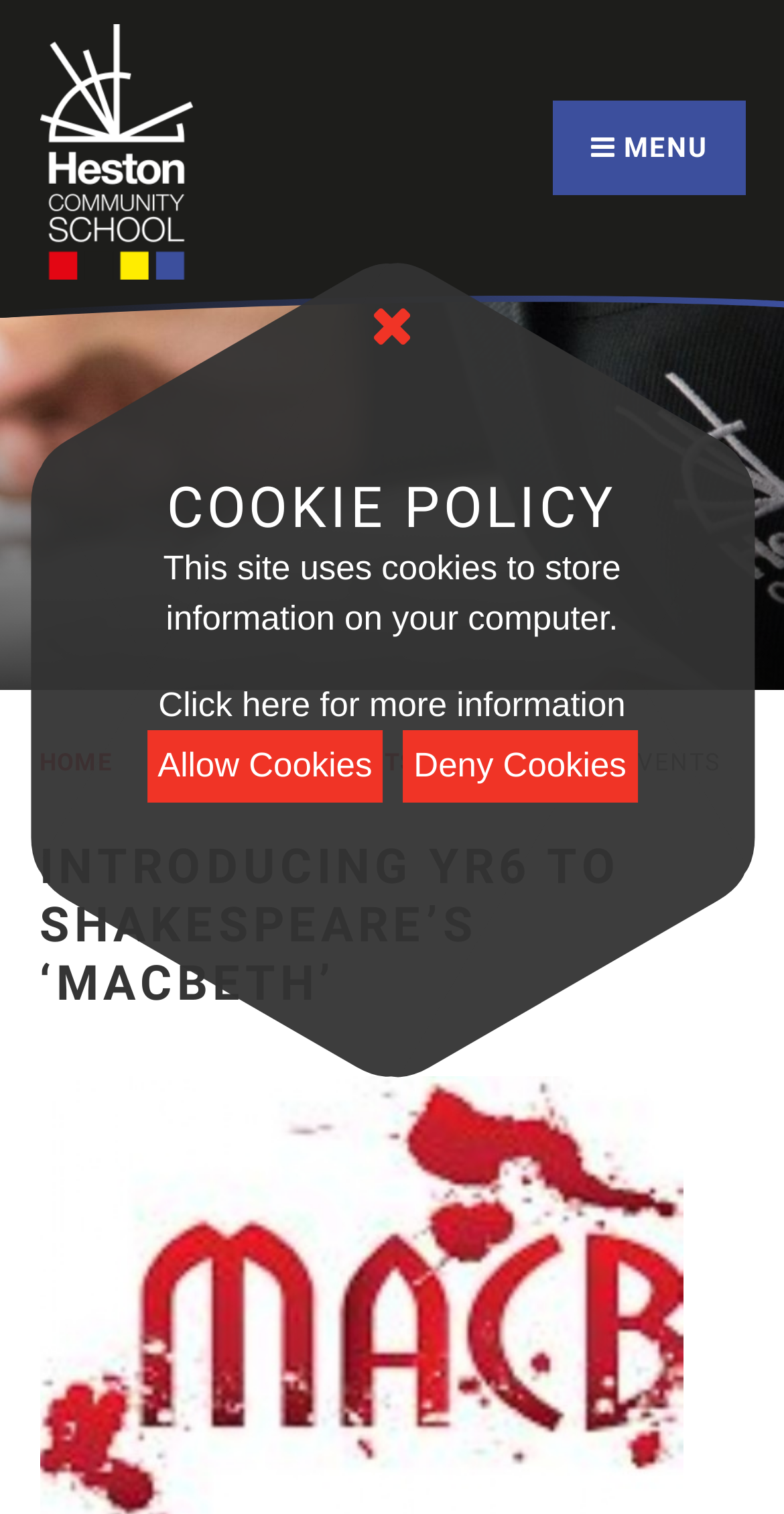Pinpoint the bounding box coordinates of the clickable element to carry out the following instruction: "View the 'INTRODUCING YR6 TO SHAKESPEARE’S ‘MACBETH’' article."

[0.05, 0.554, 0.95, 0.669]